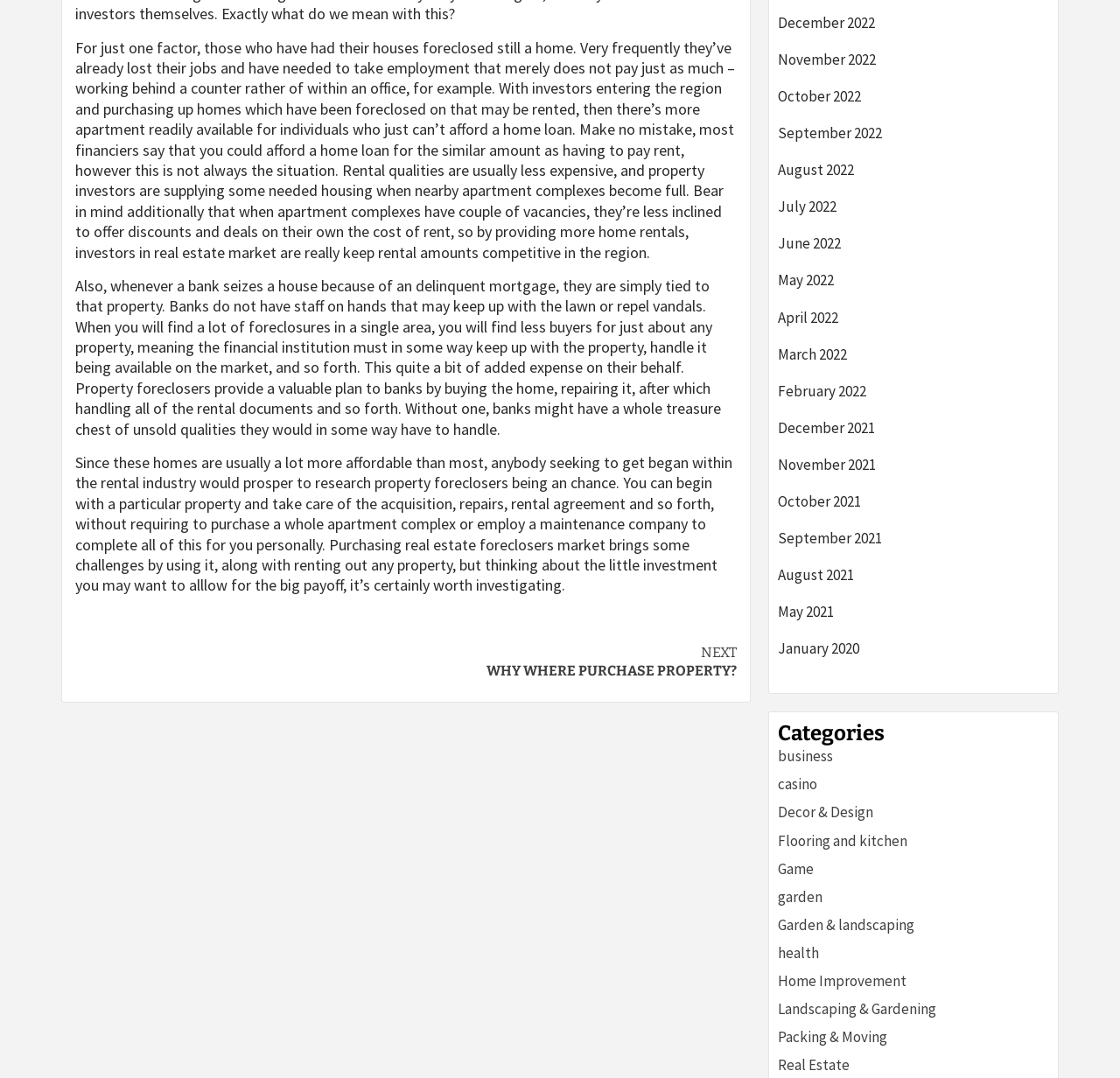Analyze the image and answer the question with as much detail as possible: 
What is the main topic of the article?

The main topic of the article is Real Estate, which can be inferred from the content of the article discussing the benefits of property foreclosers and the advantages of investing in real estate.